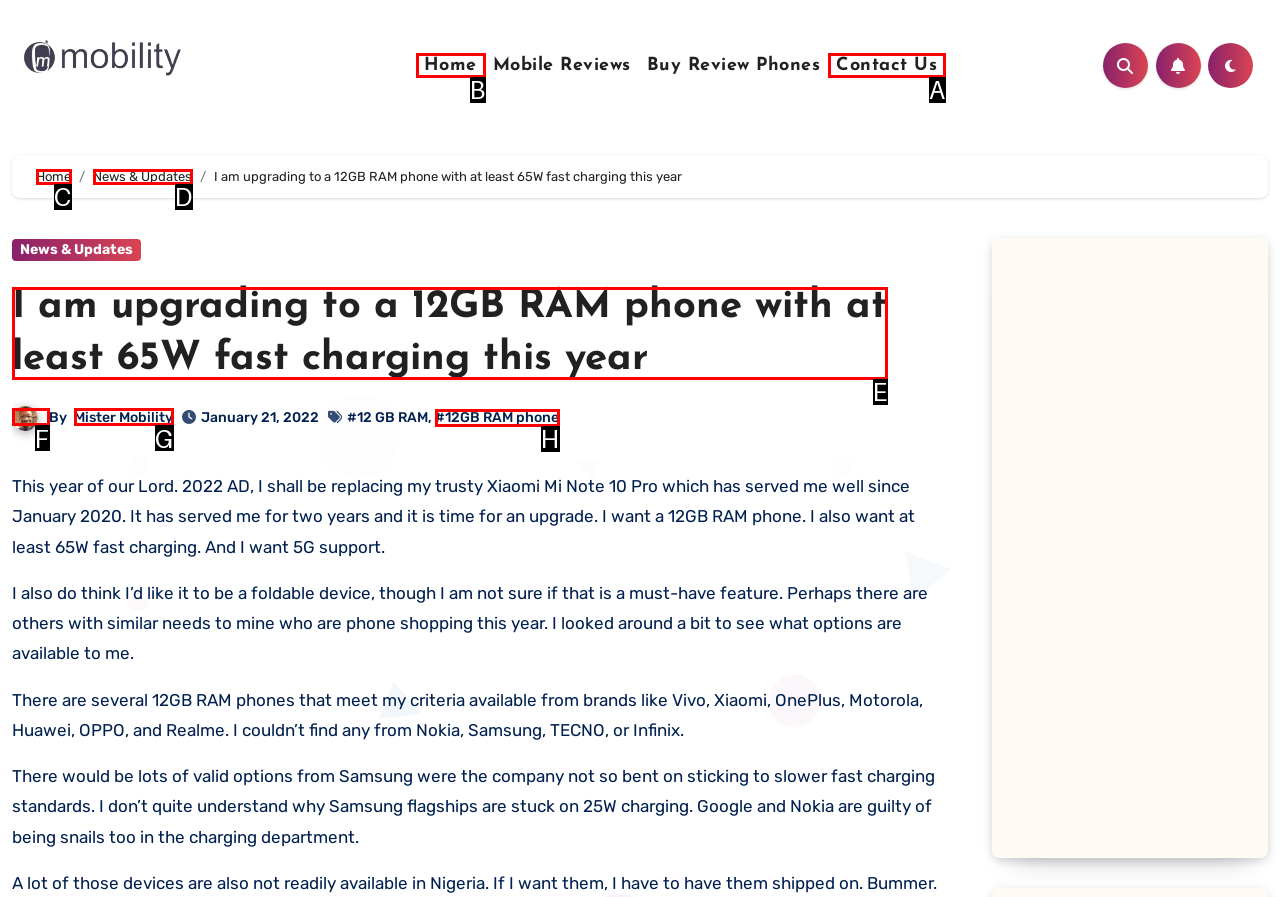Determine the correct UI element to click for this instruction: Go to Home page. Respond with the letter of the chosen element.

B